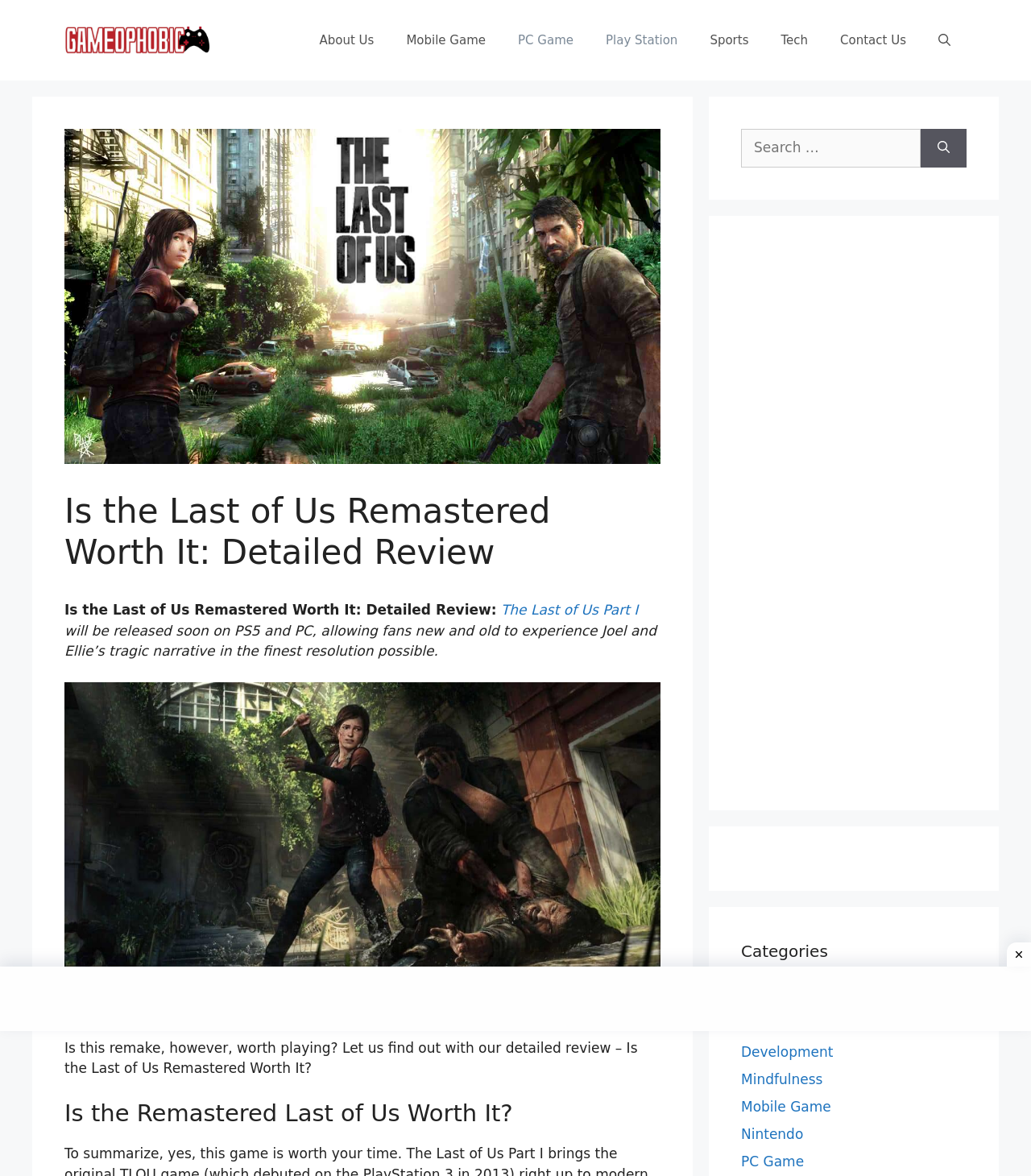Explain the webpage's design and content in an elaborate manner.

The webpage is a review article about the game "The Last of Us Remastered" on a website called Gameophobic. At the top, there is a banner with the site's logo, an image of "Gameophobic", and a navigation menu with links to various categories such as "About Us", "Mobile Game", "PC Game", and more.

Below the navigation menu, there is a large heading that reads "Is the Last of Us Remastered Worth It: Detailed Review". This is followed by a brief introduction to the game, mentioning its upcoming release on PS5 and PC. There is also a link to "The Last of Us Part I" and a figure with an image related to the game.

The main content of the review starts with a question, "Is this remake, however, worth playing? Let us find out with our detailed review – Is the Last of Us Remastered Worth It?" This is followed by a heading that reads "Is the Remastered Last of Us Worth It?".

On the right side of the page, there are three complementary sections. The first section has a search box with a label "Search for:" and a search button. The second section appears to be empty, and the third section has a list of categories with links to "Biography", "Culture", "Development", and more.

At the bottom right corner of the page, there is a small image.